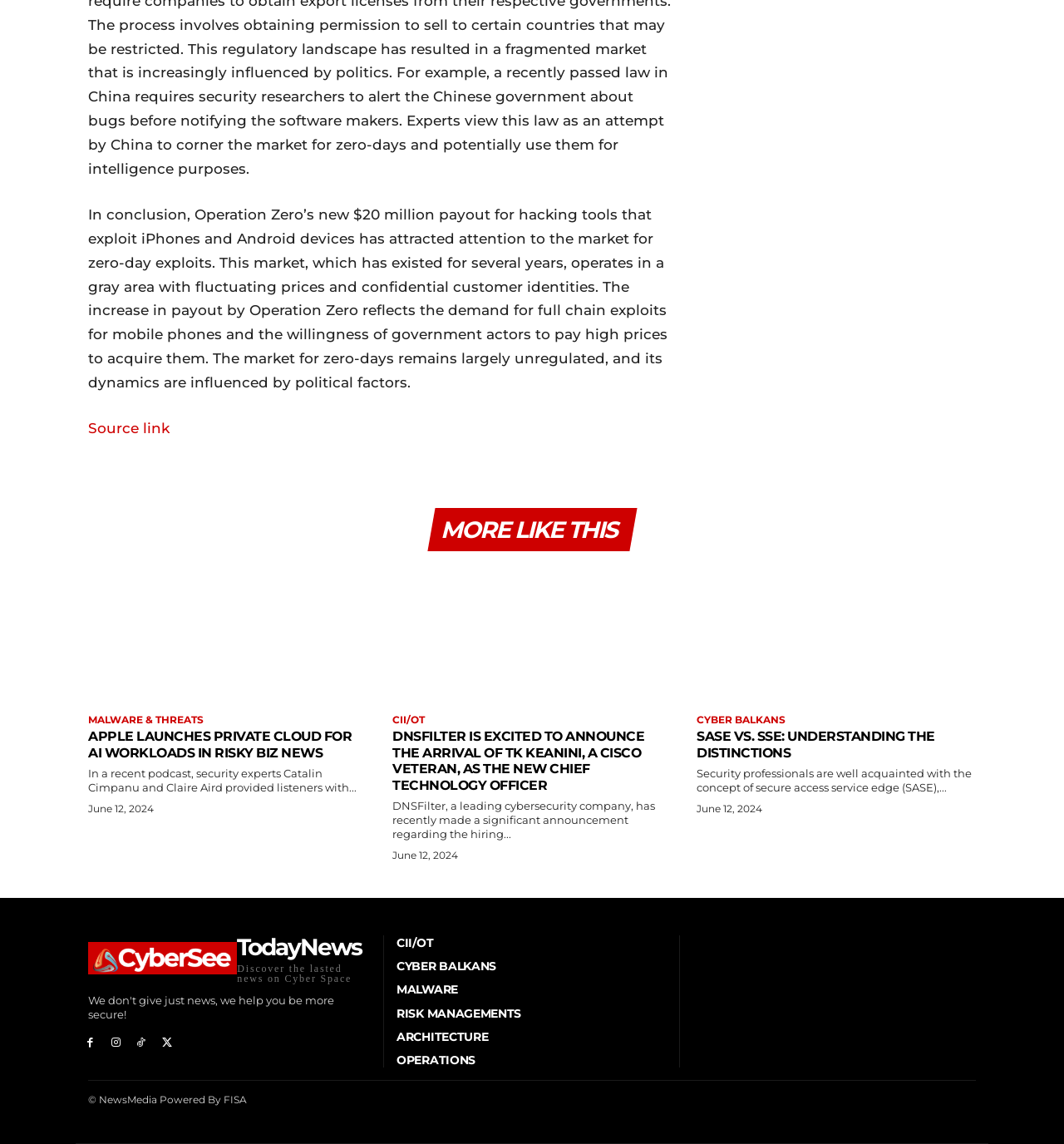Determine the bounding box coordinates for the region that must be clicked to execute the following instruction: "Visit 'DNSFILTER IS EXCITED TO ANNOUNCE THE ARRIVAL OF TK KEANINI, A CISCO VETERAN, AS THE NEW CHIEF TECHNOLOGY OFFICER'".

[0.369, 0.636, 0.625, 0.693]